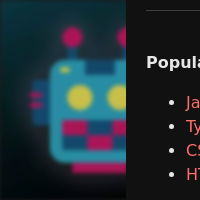Answer the following inquiry with a single word or phrase:
What is the title of the course associated with the image?

Building Your Own Programming Language